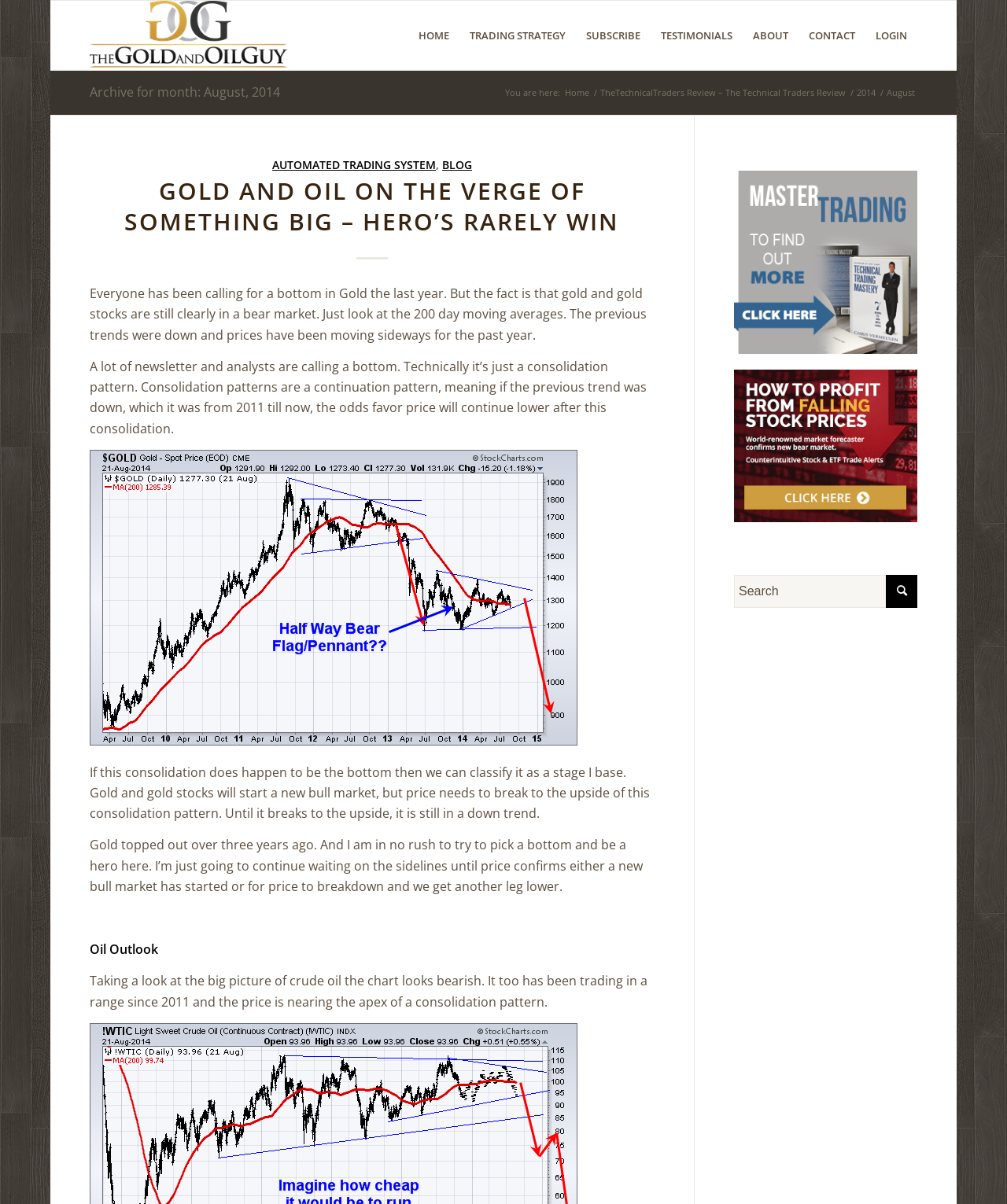Describe all the visual and textual components of the webpage comprehensively.

This webpage is about a gold and silver stocks newsletter, specifically the August 2014 edition. At the top, there is a header section with a logo and a menu bar containing links to various sections of the website, including "HOME", "TRADING STRATEGY", "SUBSCRIBE", "TESTIMONIALS", "ABOUT", "CONTACT", and "LOGIN".

Below the header, there is a heading that reads "Archive for month: August, 2014". Underneath, there is a breadcrumb navigation section with links to "Home", "TheTechnicalTraders Review", and "2014", followed by the current page, "August".

The main content of the page is divided into two sections. The left section has a heading "GOLD AND OIL ON THE VERGE OF SOMETHING BIG – HERO’S RARELY WIN" and contains a series of paragraphs discussing the gold and oil markets. The text explains that despite many analysts calling a bottom in gold, the market is still in a bear trend and that the author is waiting for a confirmation of a new bull market before taking action. There is also an image of a gold bear chart.

The right section is a complementary section with a few links and images, including a link to "7 Steps To Win With Logic" and "Technical Trading Mastery", both with accompanying images. There is also a search box and a button with a magnifying glass icon.

Overall, the webpage has a simple and clean layout, with a focus on providing information and analysis on the gold and silver markets.